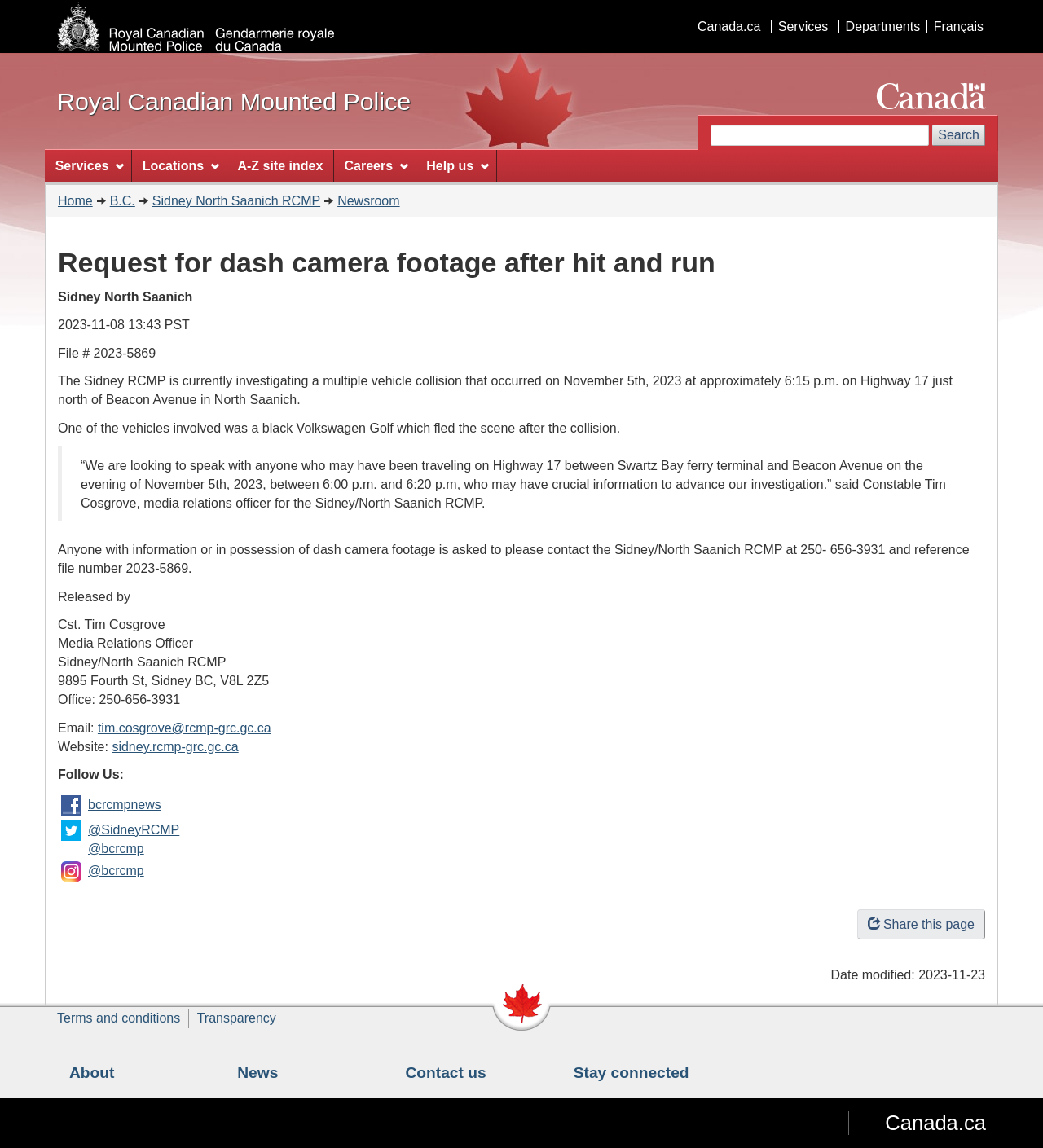What is the location of the Sidney/North Saanich RCMP office?
Please answer the question as detailed as possible based on the image.

The location of the Sidney/North Saanich RCMP office can be found in the contact information section, which is located at the bottom of the webpage.